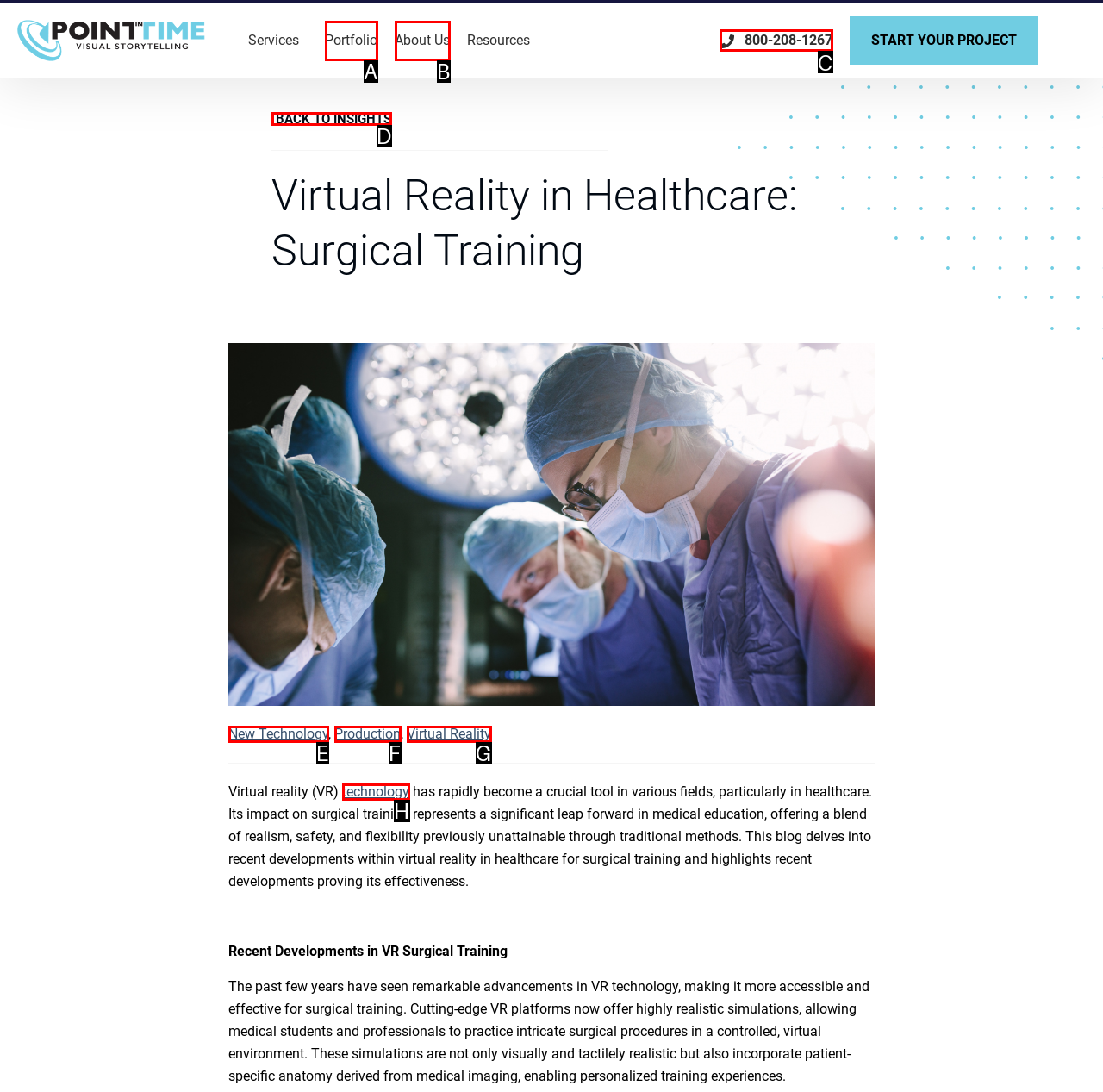Determine the appropriate lettered choice for the task: Call the phone number. Reply with the correct letter.

C